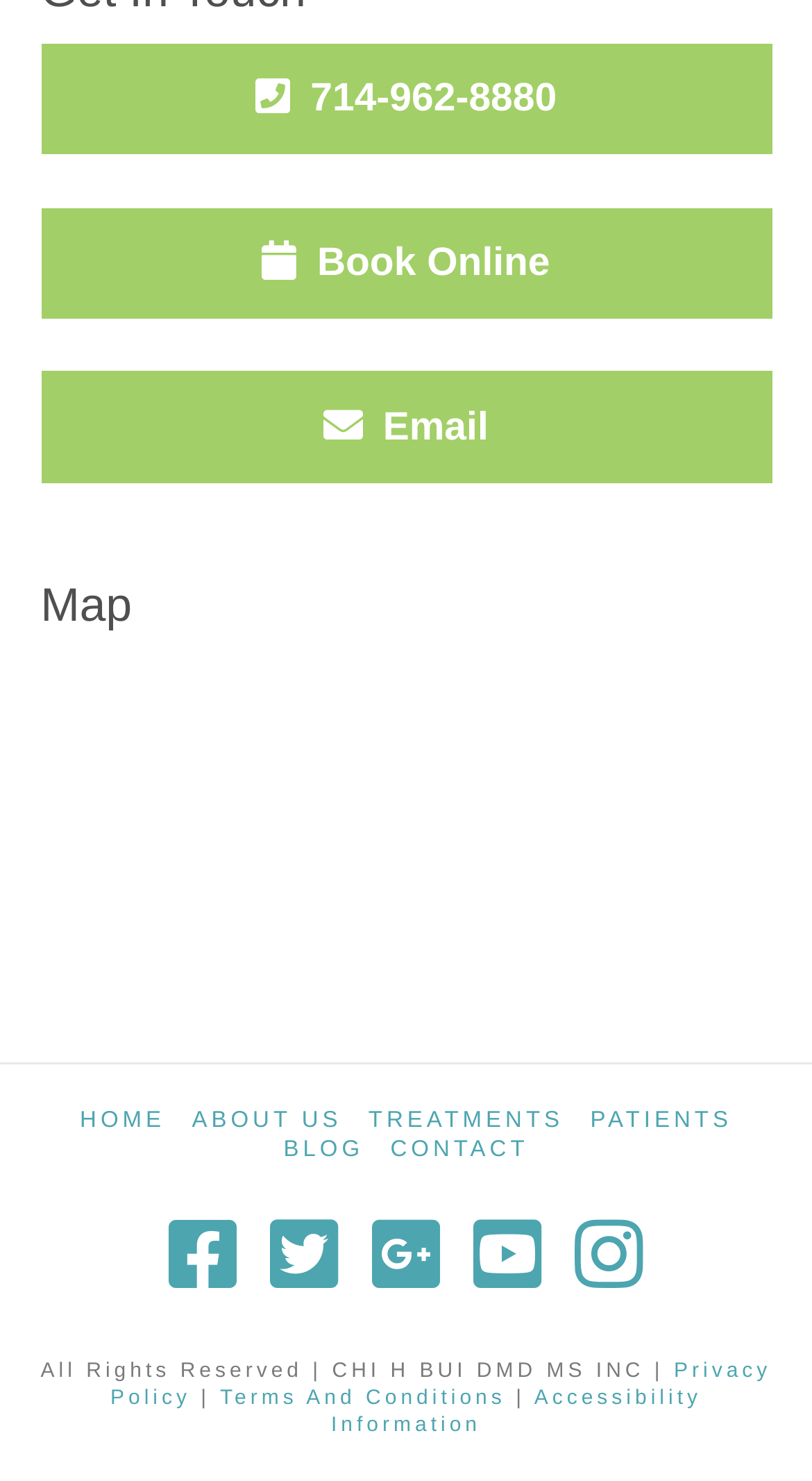Predict the bounding box of the UI element based on this description: "name="submit" value="Submit Comment"".

None